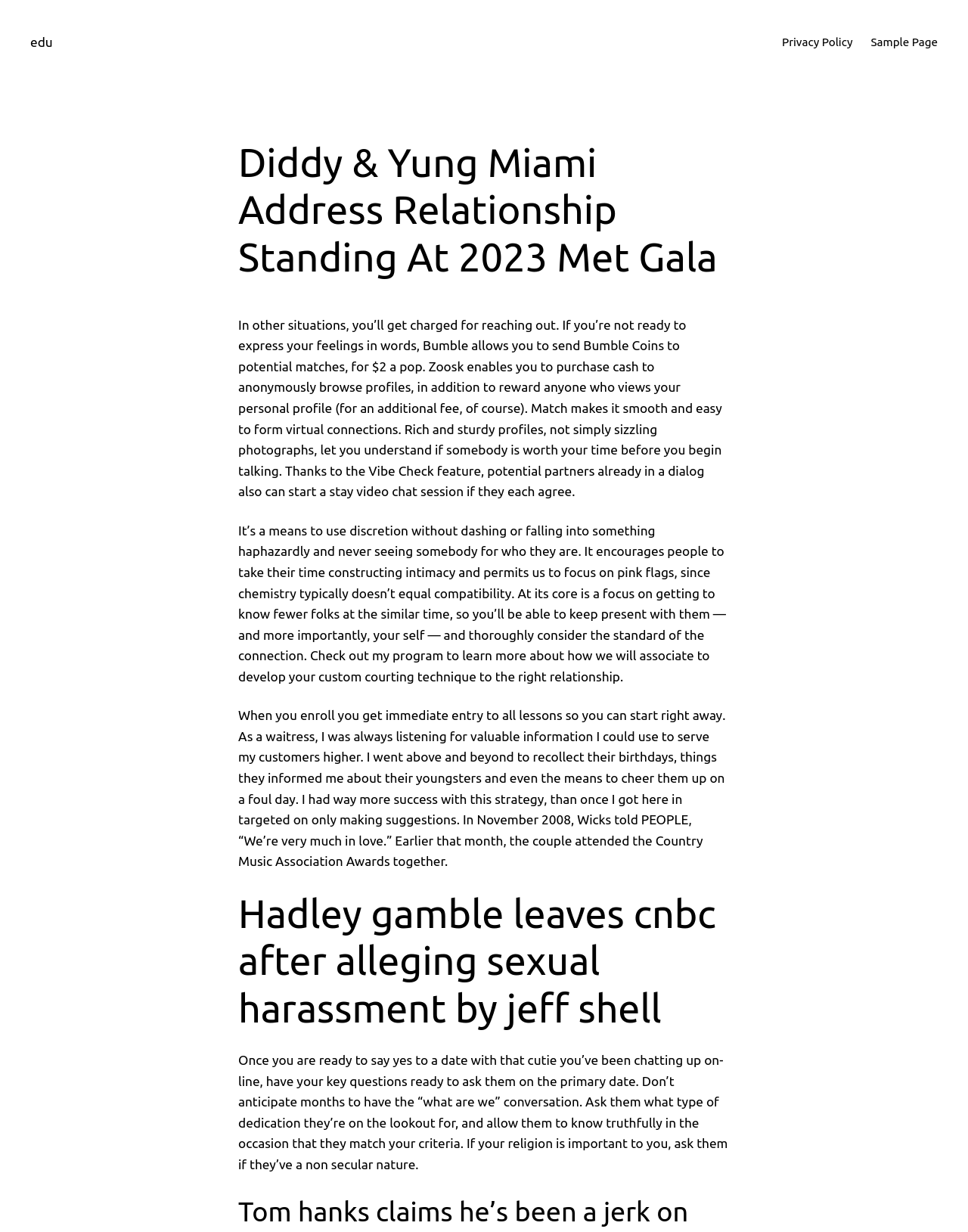What is the author's approach to dating?
Based on the image, respond with a single word or phrase.

Getting to know fewer people